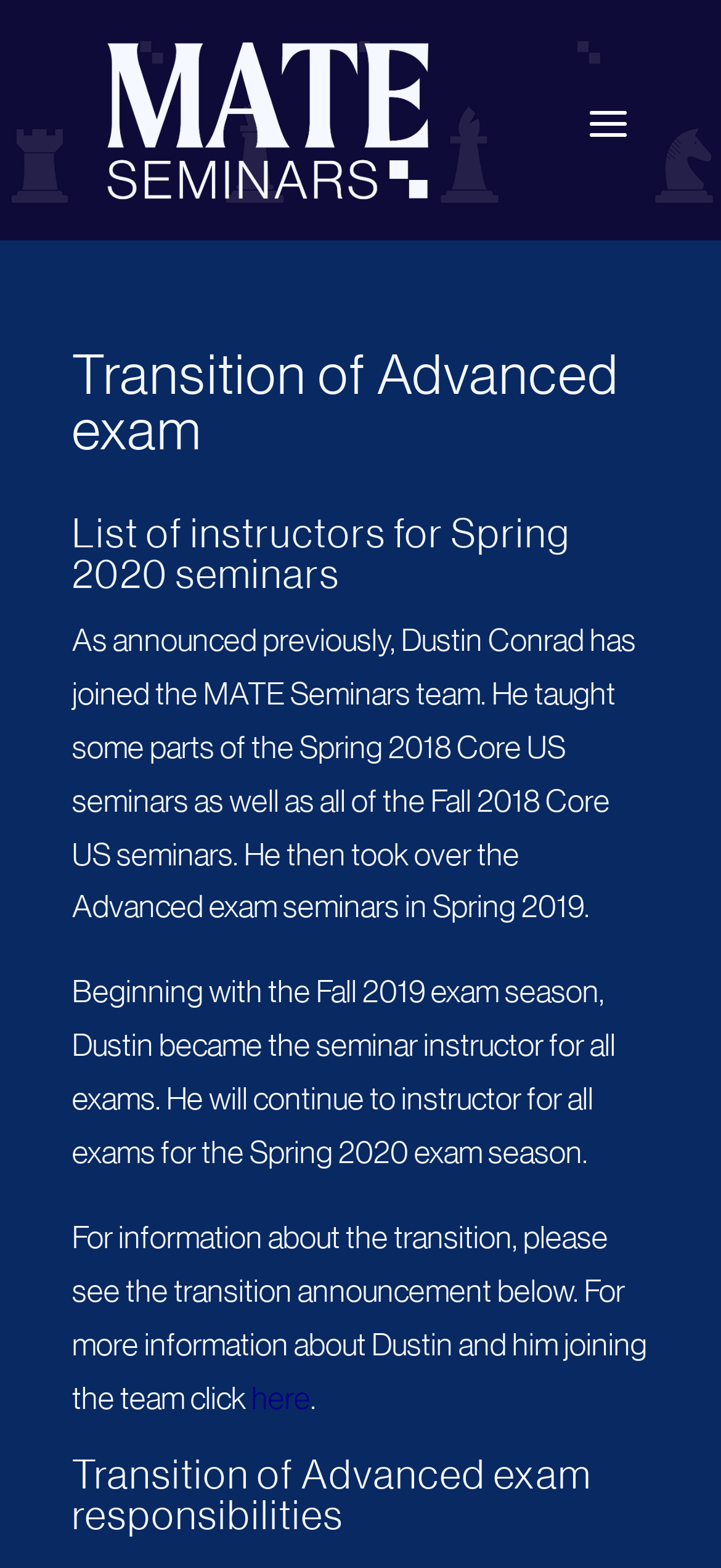Determine the bounding box coordinates of the UI element described by: "here".

[0.349, 0.879, 0.431, 0.903]